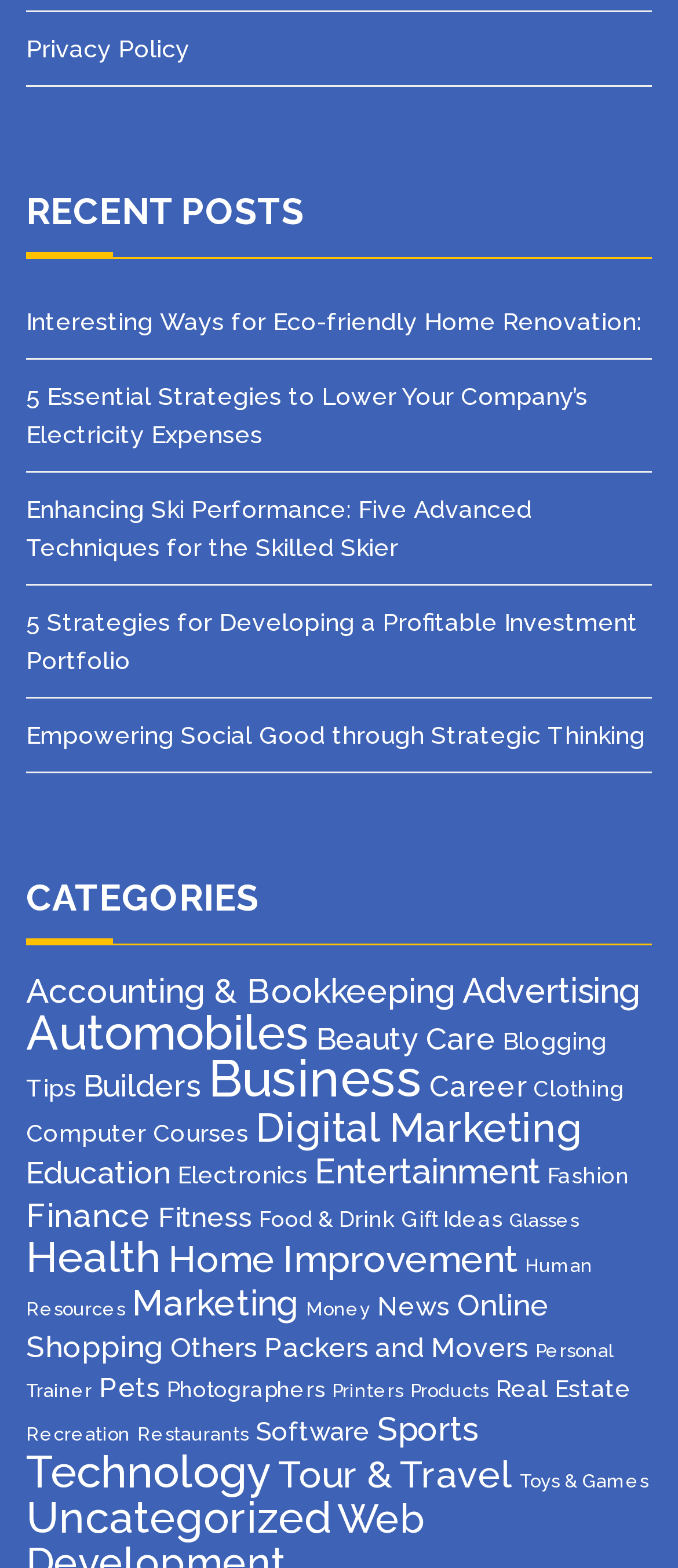Please identify the bounding box coordinates of the clickable element to fulfill the following instruction: "Explore categories". The coordinates should be four float numbers between 0 and 1, i.e., [left, top, right, bottom].

[0.038, 0.559, 0.962, 0.603]